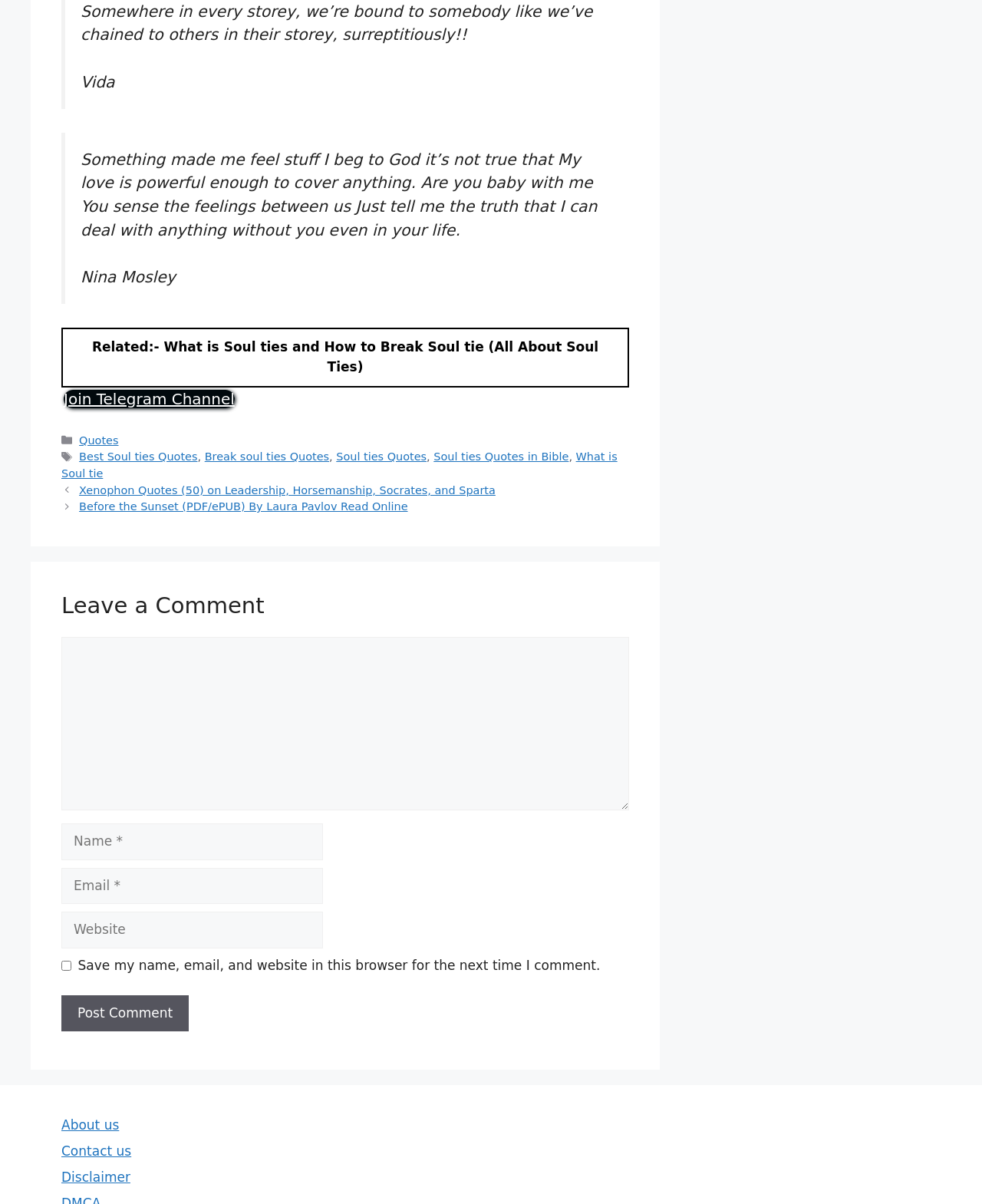Please provide a comprehensive response to the question based on the details in the image: What is the topic of the quote?

Based on the quote 'Something made me feel stuff I beg to God it’s not true that My love is powerful enough to cover anything. Are you baby with me You sense the feelings between us Just tell me the truth that I can deal with anything without you even in your life.' and the links 'What is Soul tie', 'Break soul ties Quotes', and 'Soul ties Quotes', it can be inferred that the topic of the quote is soul ties.